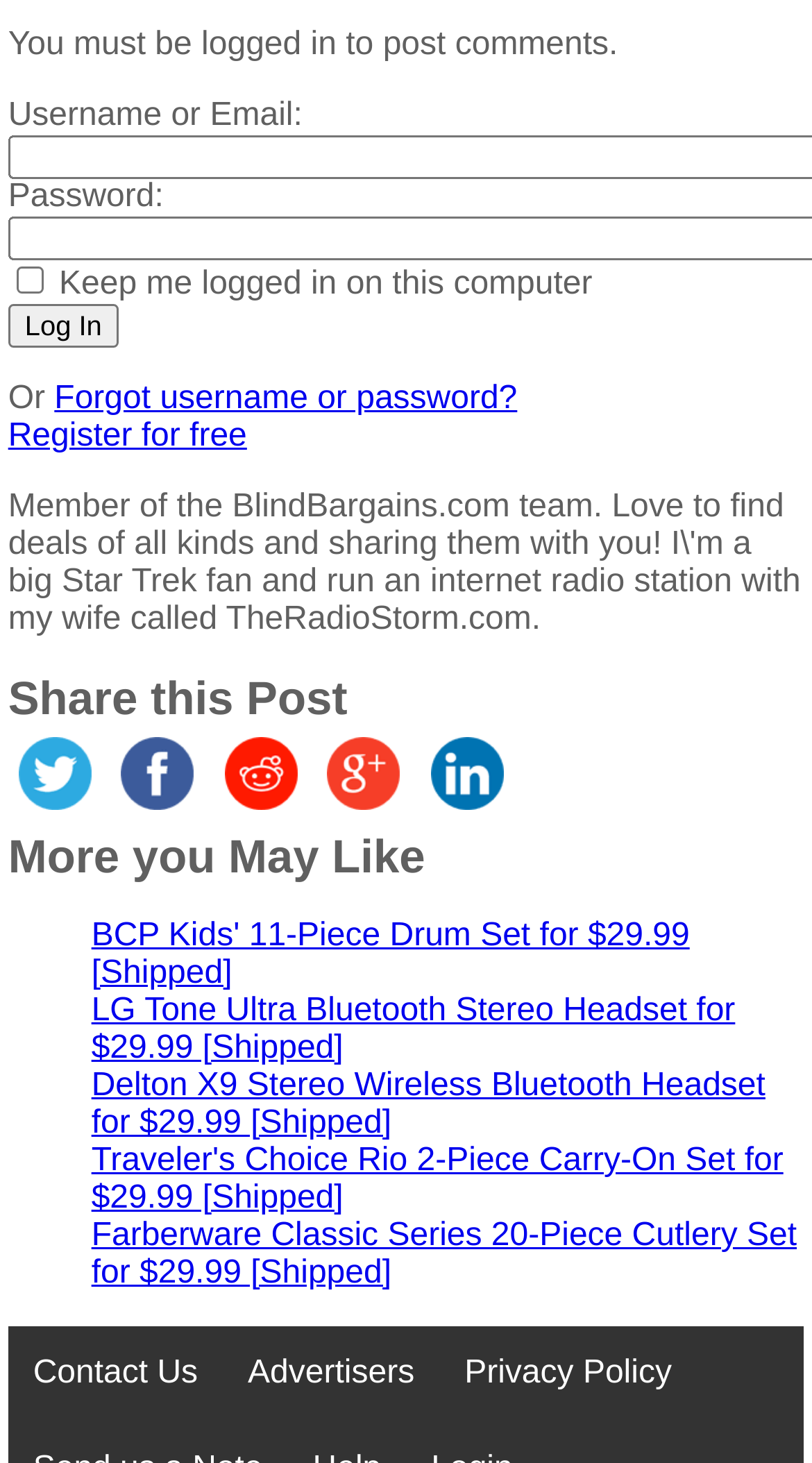What is required to post comments?
Please provide an in-depth and detailed response to the question.

The webpage has a static text 'You must be logged in to post comments.' at the top, indicating that users need to log in to post comments.